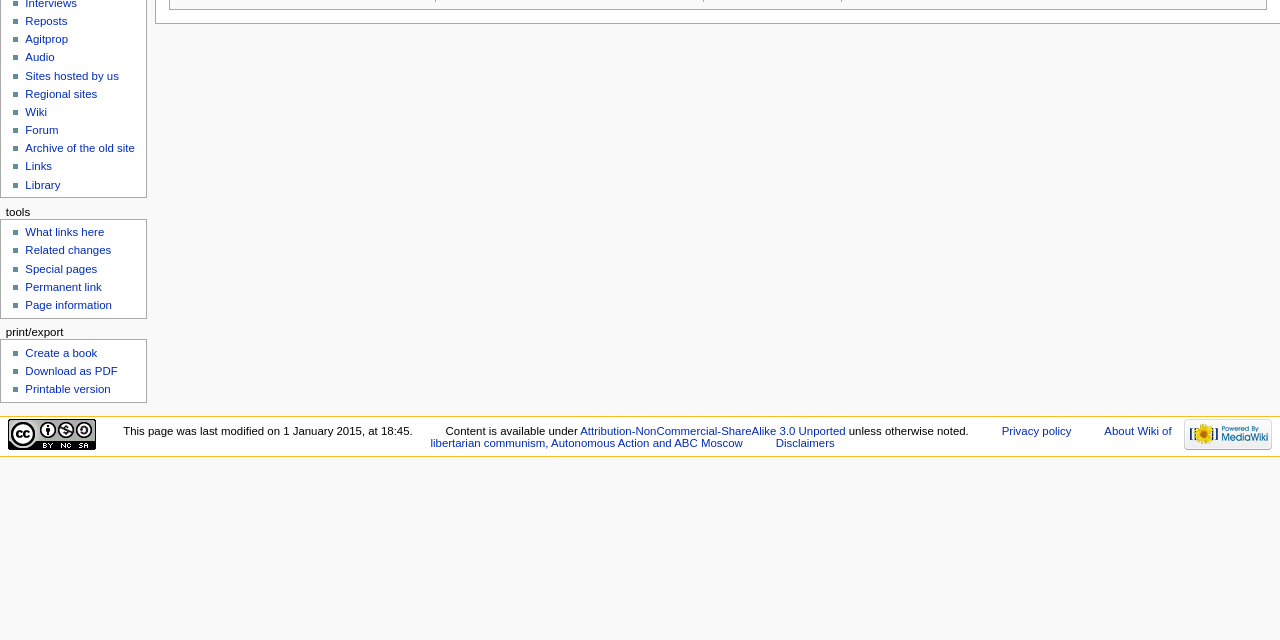Provide the bounding box coordinates in the format (top-left x, top-left y, bottom-right x, bottom-right y). All values are floating point numbers between 0 and 1. Determine the bounding box coordinate of the UI element described as: alt="Attribution-NonCommercial-ShareAlike 3.0 Unported"

[0.006, 0.669, 0.075, 0.688]